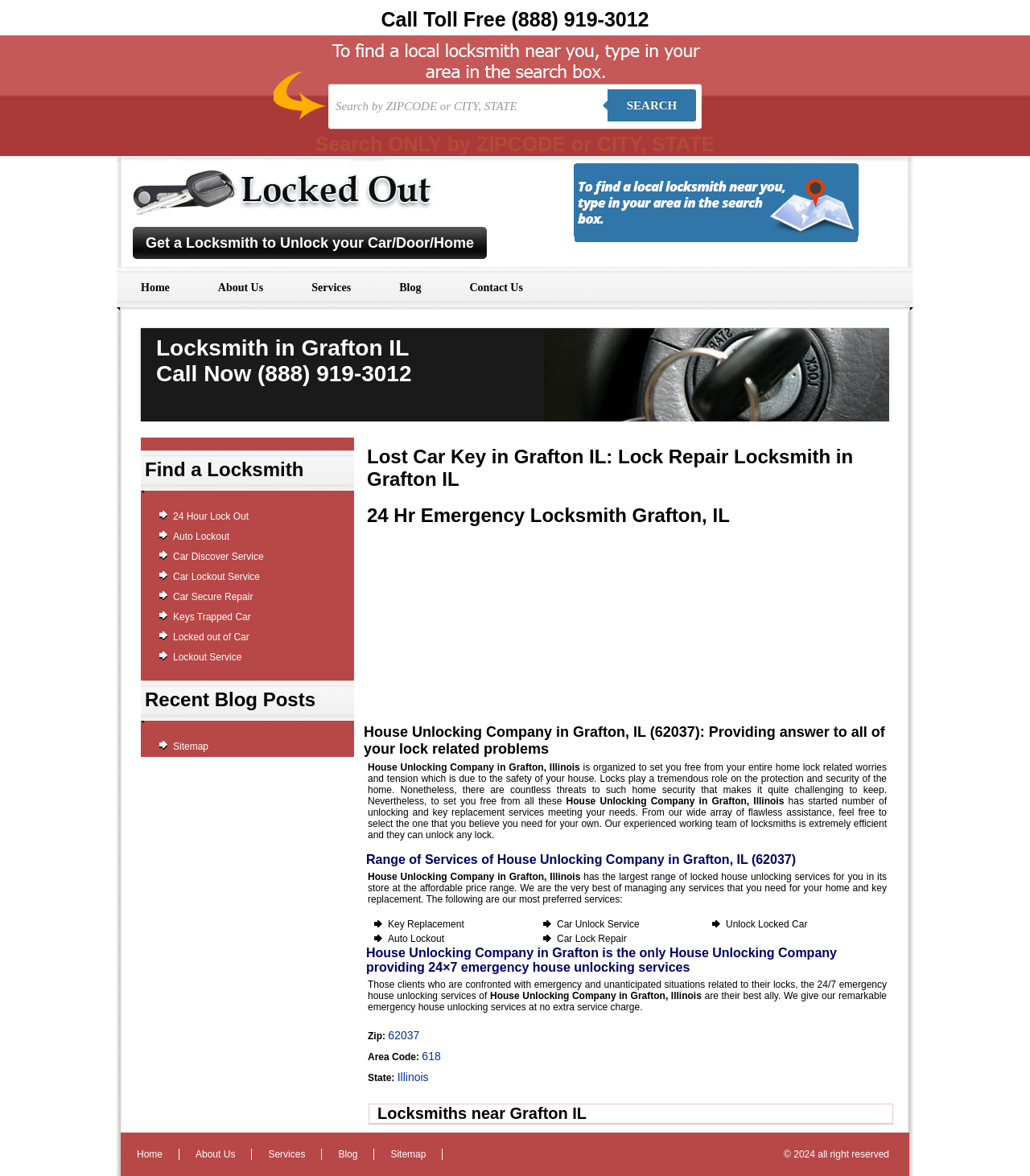What is the zip code of Grafton, IL?
Using the image as a reference, deliver a detailed and thorough answer to the question.

On the webpage, I found a section that mentions the zip code of Grafton, IL, which is 62037.